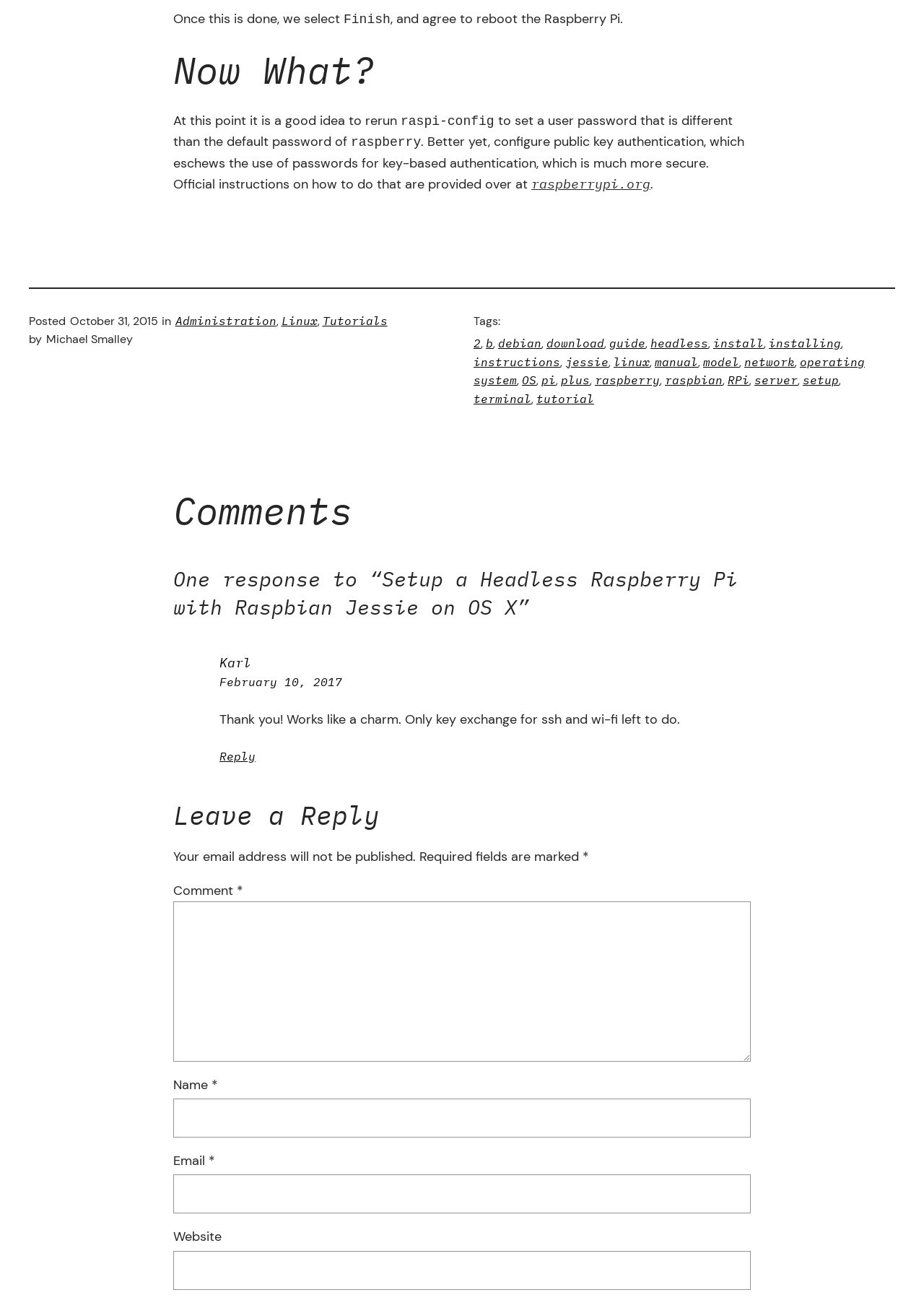Determine the bounding box of the UI element mentioned here: "parent_node: Email * aria-describedby="email-notes" name="email"". The coordinates must be in the format [left, top, right, bottom] with values ranging from 0 to 1.

[0.188, 0.888, 0.812, 0.917]